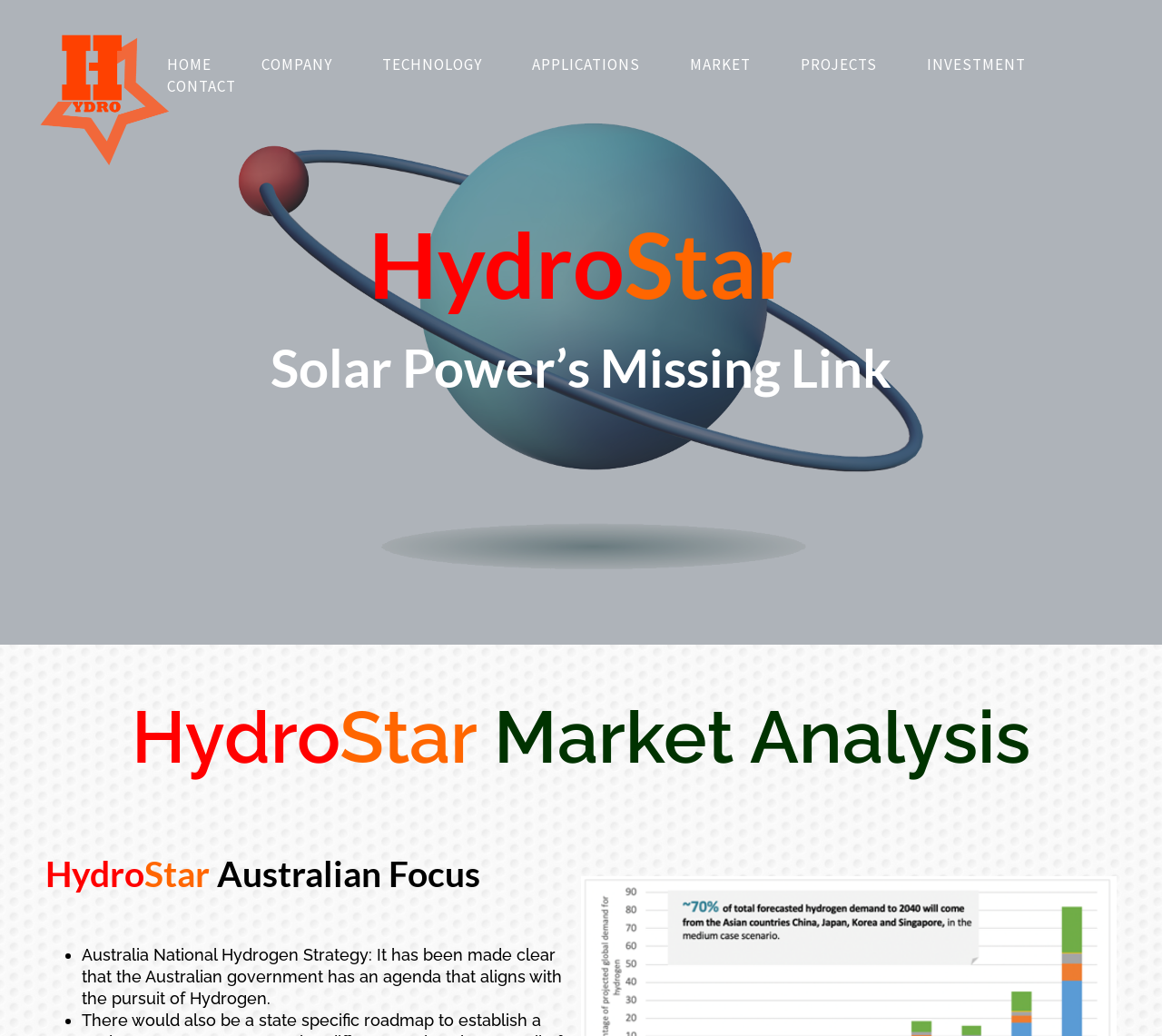Respond to the following question with a brief word or phrase:
What is the tagline of the company?

Solar Power’s Missing Link